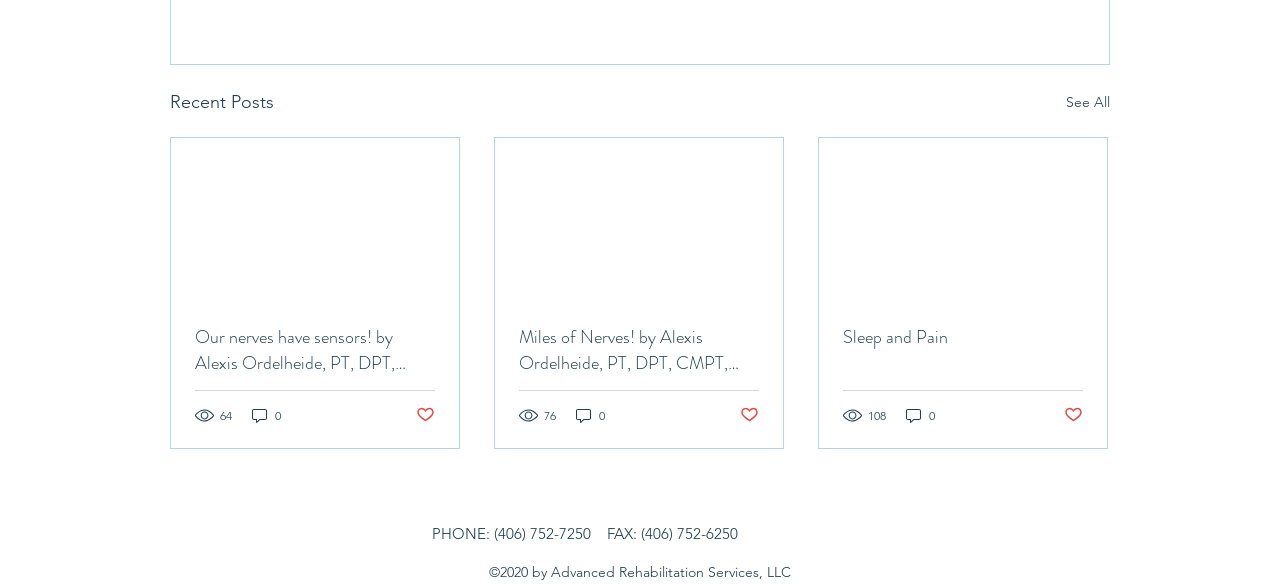What is the copyright year listed on the webpage?
Answer the question with a single word or phrase, referring to the image.

2020